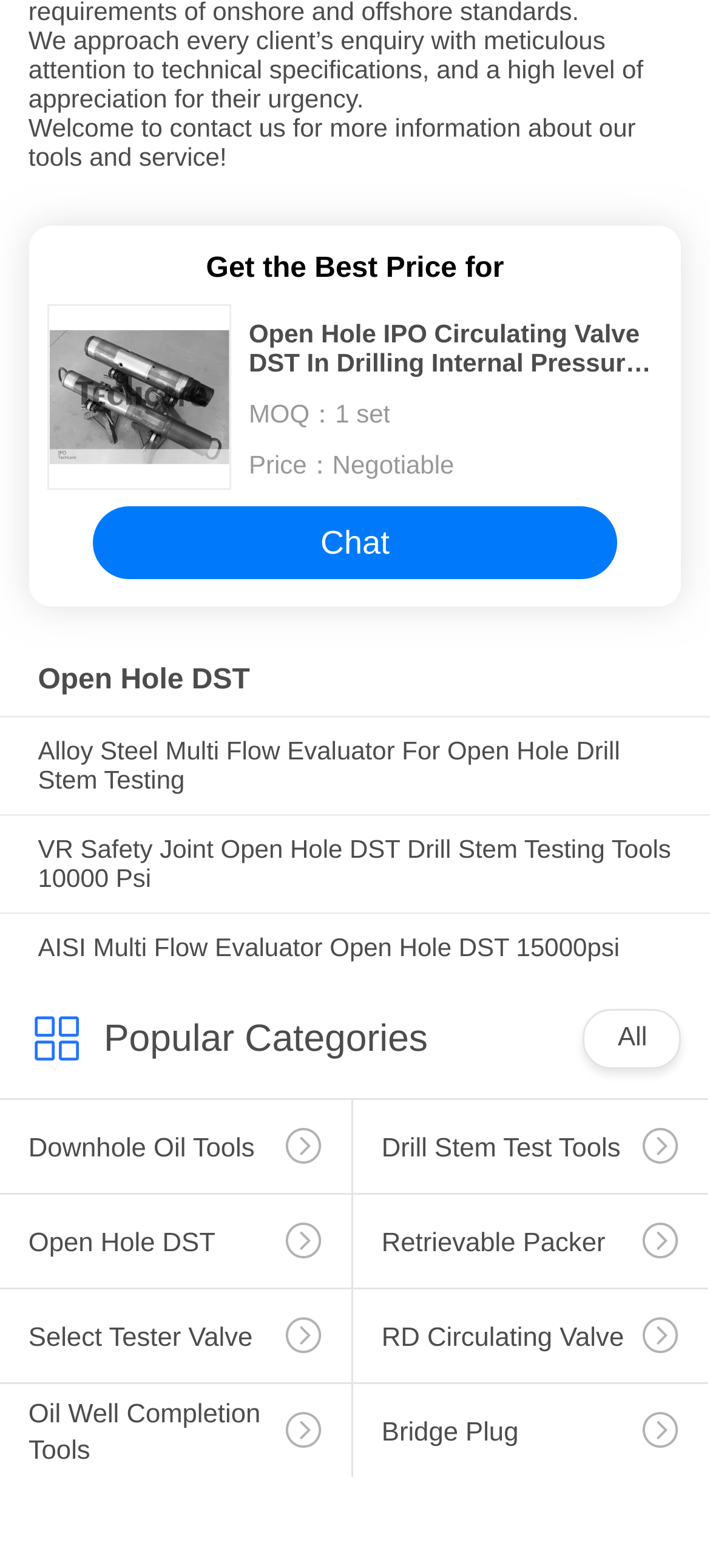Determine the bounding box coordinates for the element that should be clicked to follow this instruction: "View the 'Open Hole DST' page". The coordinates should be given as four float numbers between 0 and 1, in the format [left, top, right, bottom].

[0.053, 0.423, 0.947, 0.444]